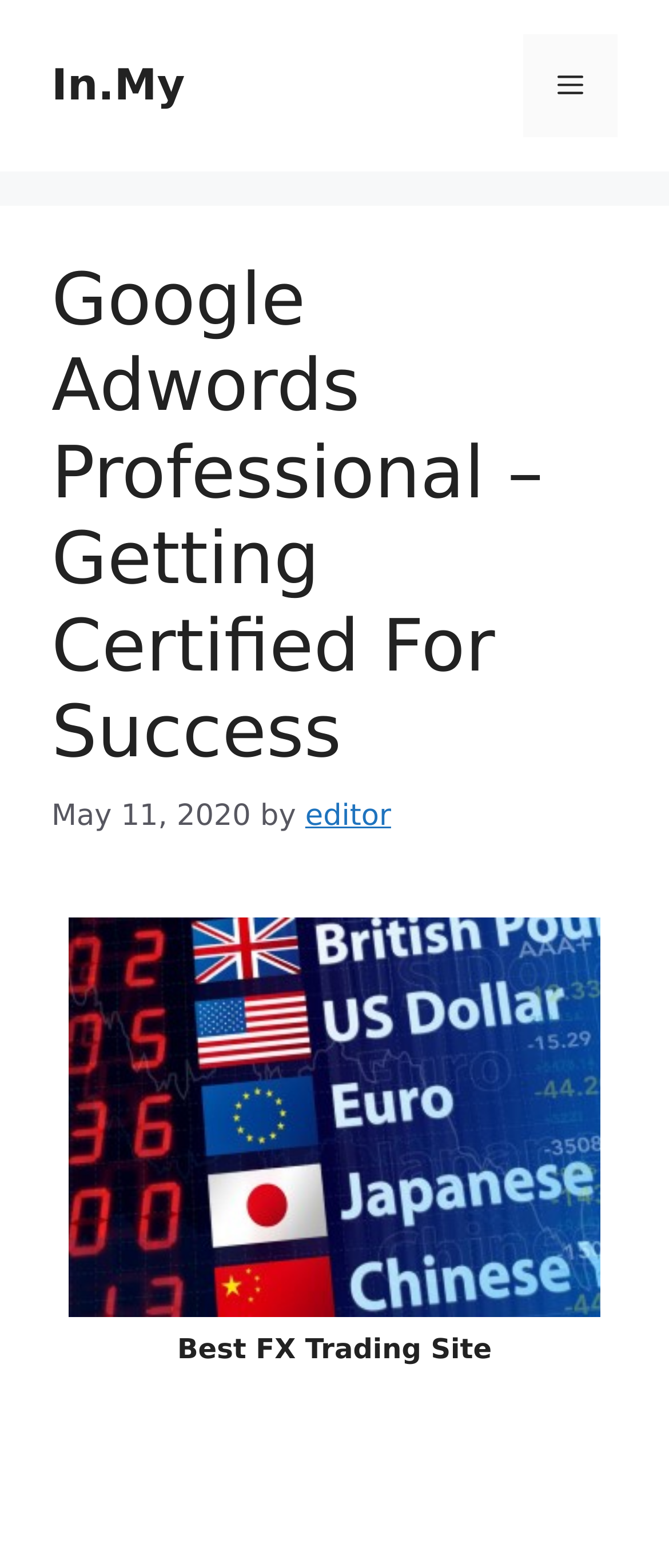Using the given element description, provide the bounding box coordinates (top-left x, top-left y, bottom-right x, bottom-right y) for the corresponding UI element in the screenshot: parent_node: Best FX Trading Site

[0.103, 0.586, 0.897, 0.881]